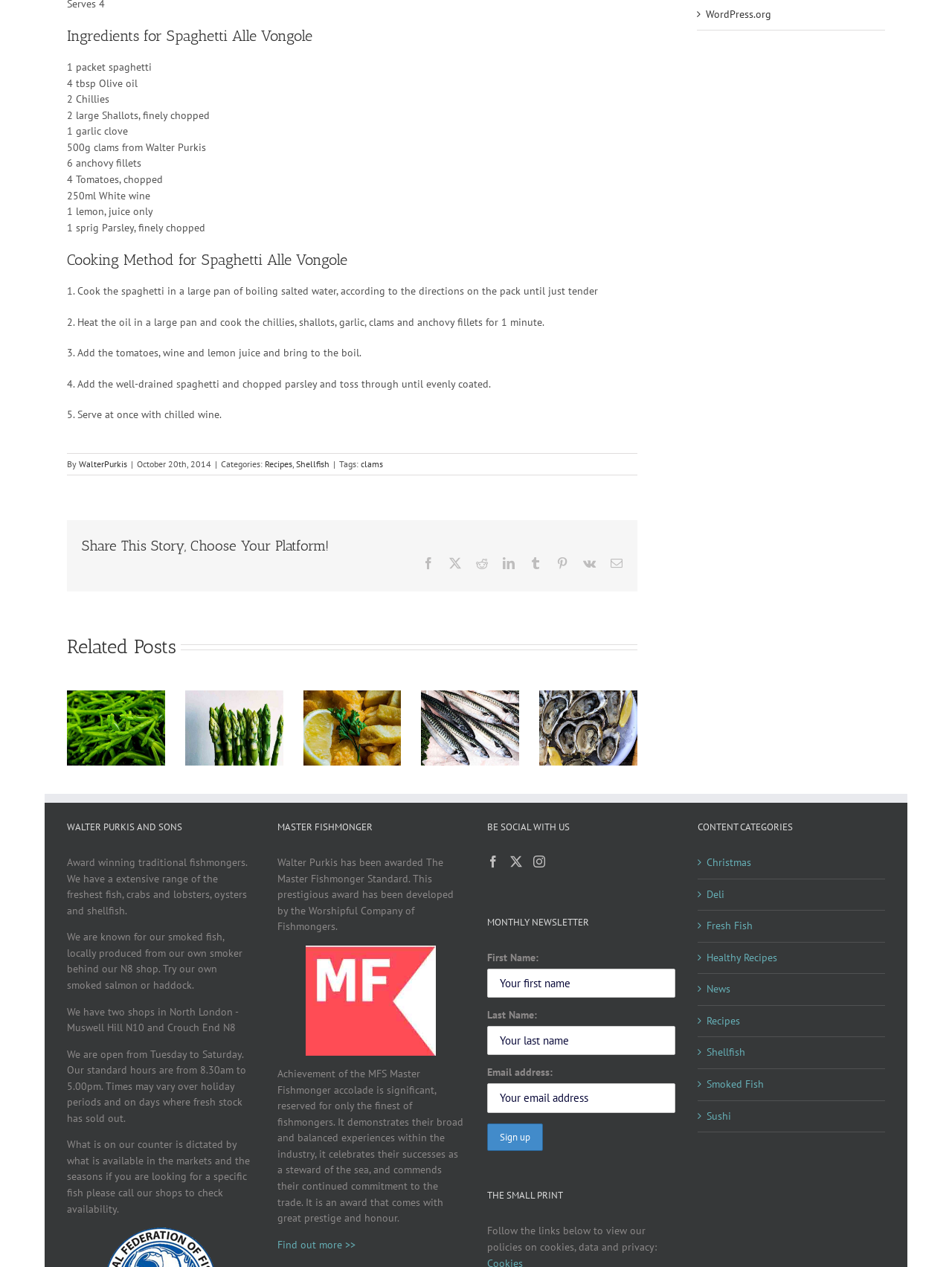Please specify the bounding box coordinates of the region to click in order to perform the following instruction: "Visit the WalterPurkis website".

[0.083, 0.362, 0.134, 0.37]